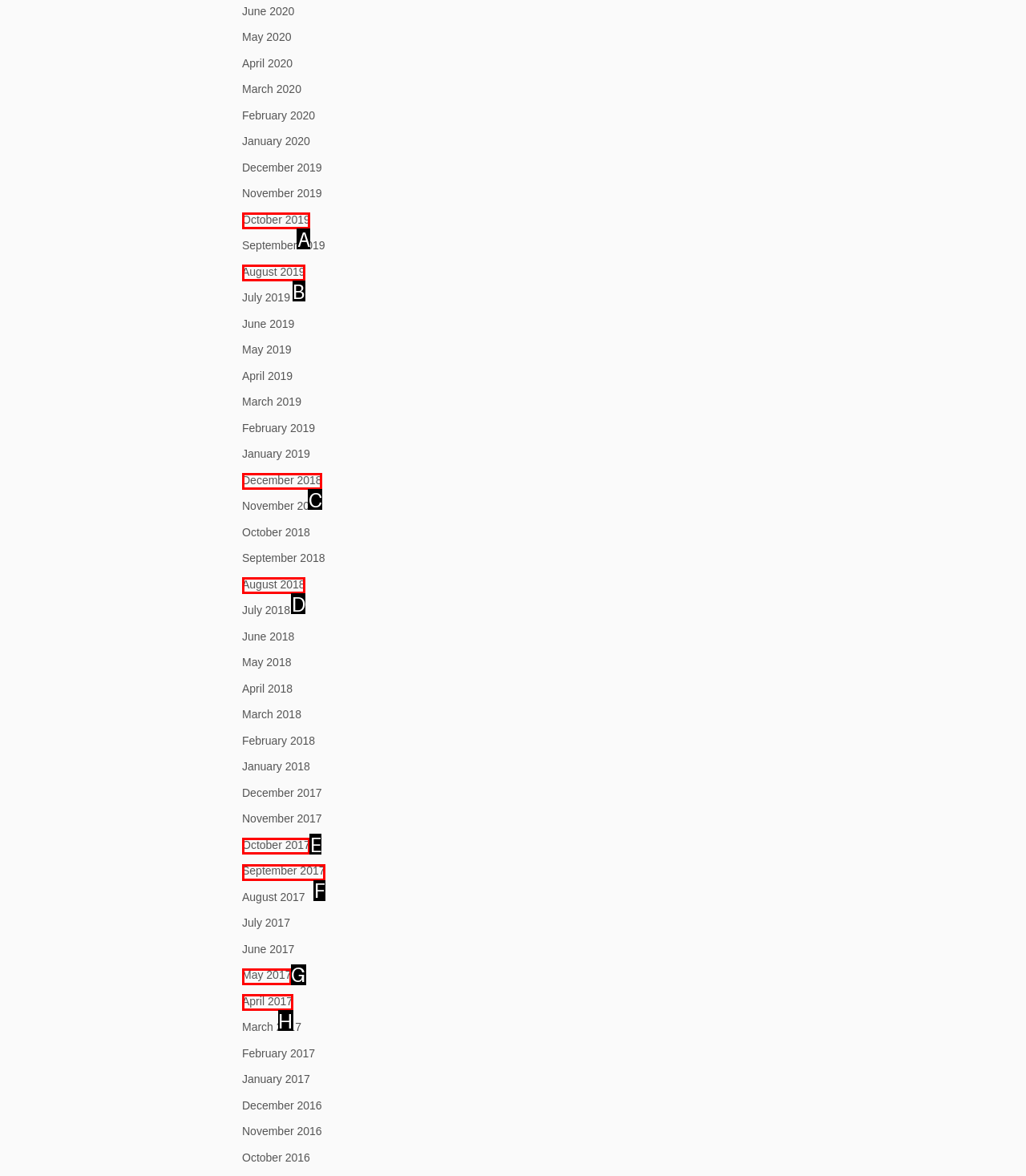Which option should be clicked to execute the following task: view August 2019? Respond with the letter of the selected option.

B